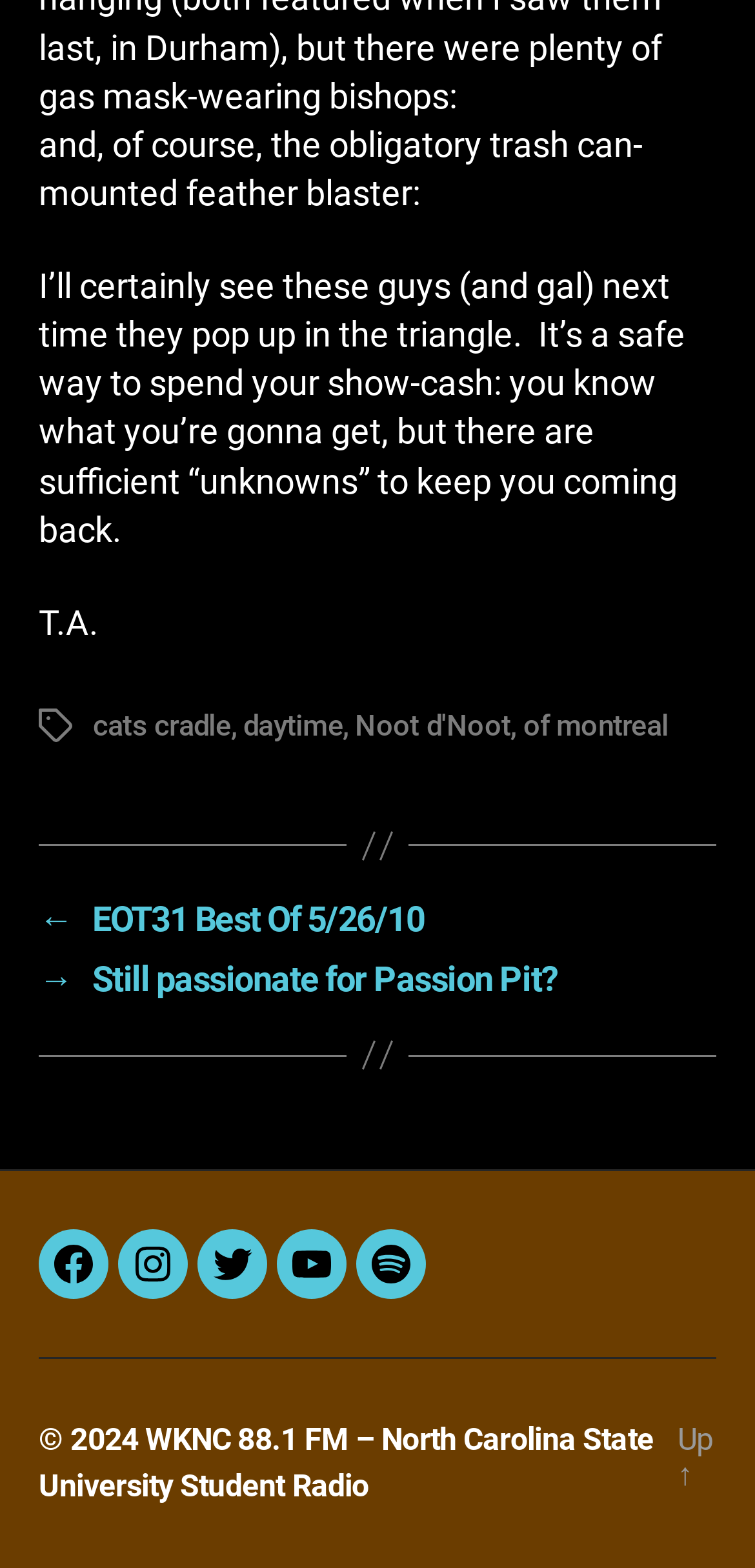Identify the bounding box coordinates for the UI element described as follows: "← EOT31 Best Of 5/26/10". Ensure the coordinates are four float numbers between 0 and 1, formatted as [left, top, right, bottom].

[0.051, 0.574, 0.949, 0.6]